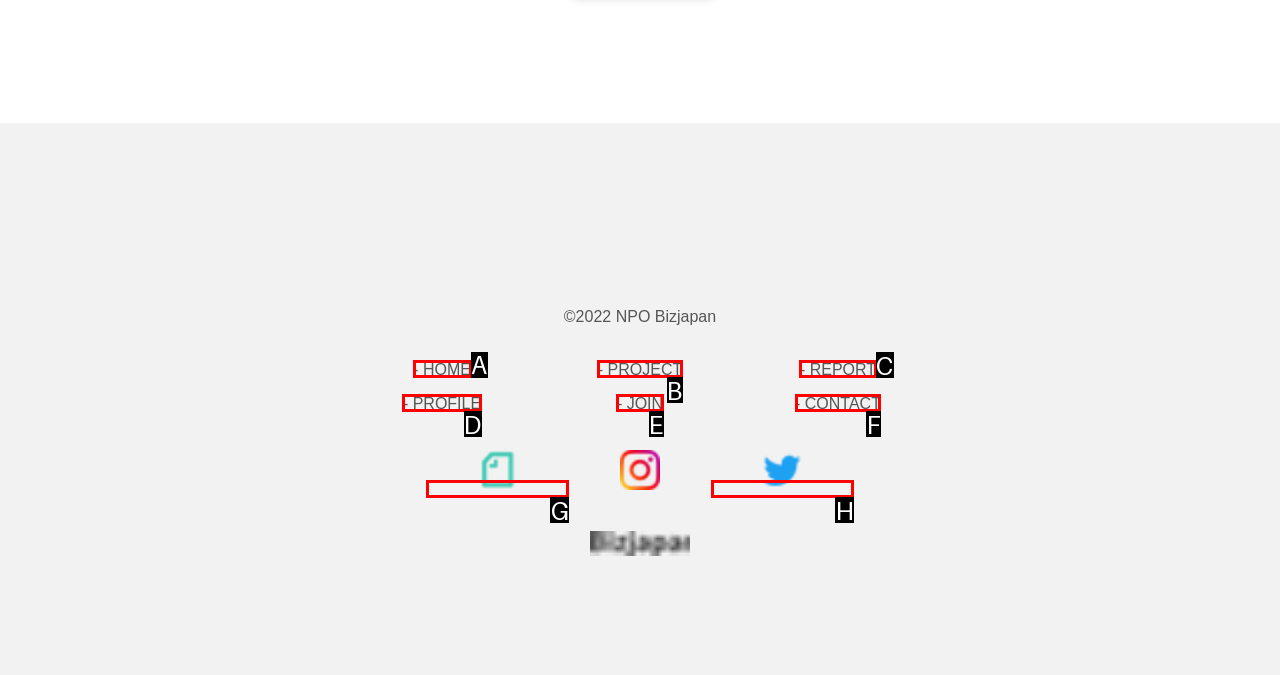Point out which UI element to click to complete this task: go to home page
Answer with the letter corresponding to the right option from the available choices.

A